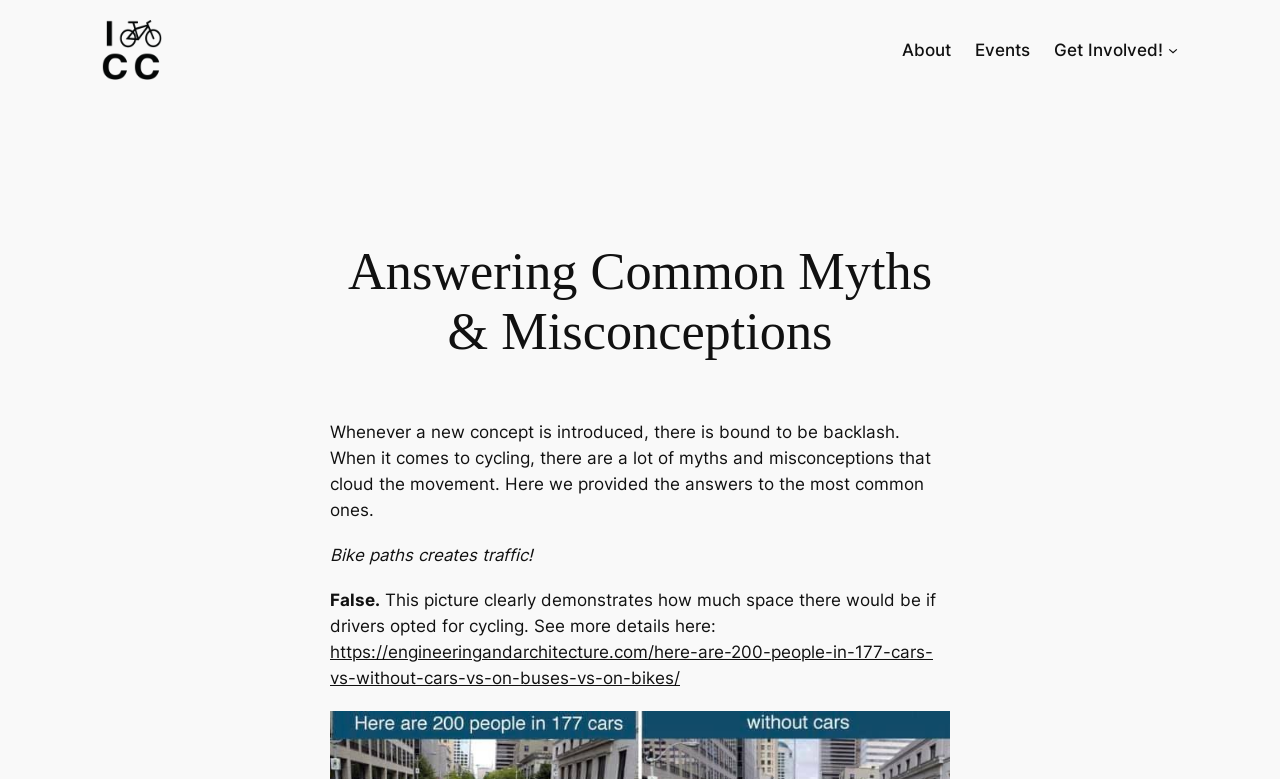Please answer the following question using a single word or phrase: 
What is the purpose of the webpage?

Answering myths and misconceptions